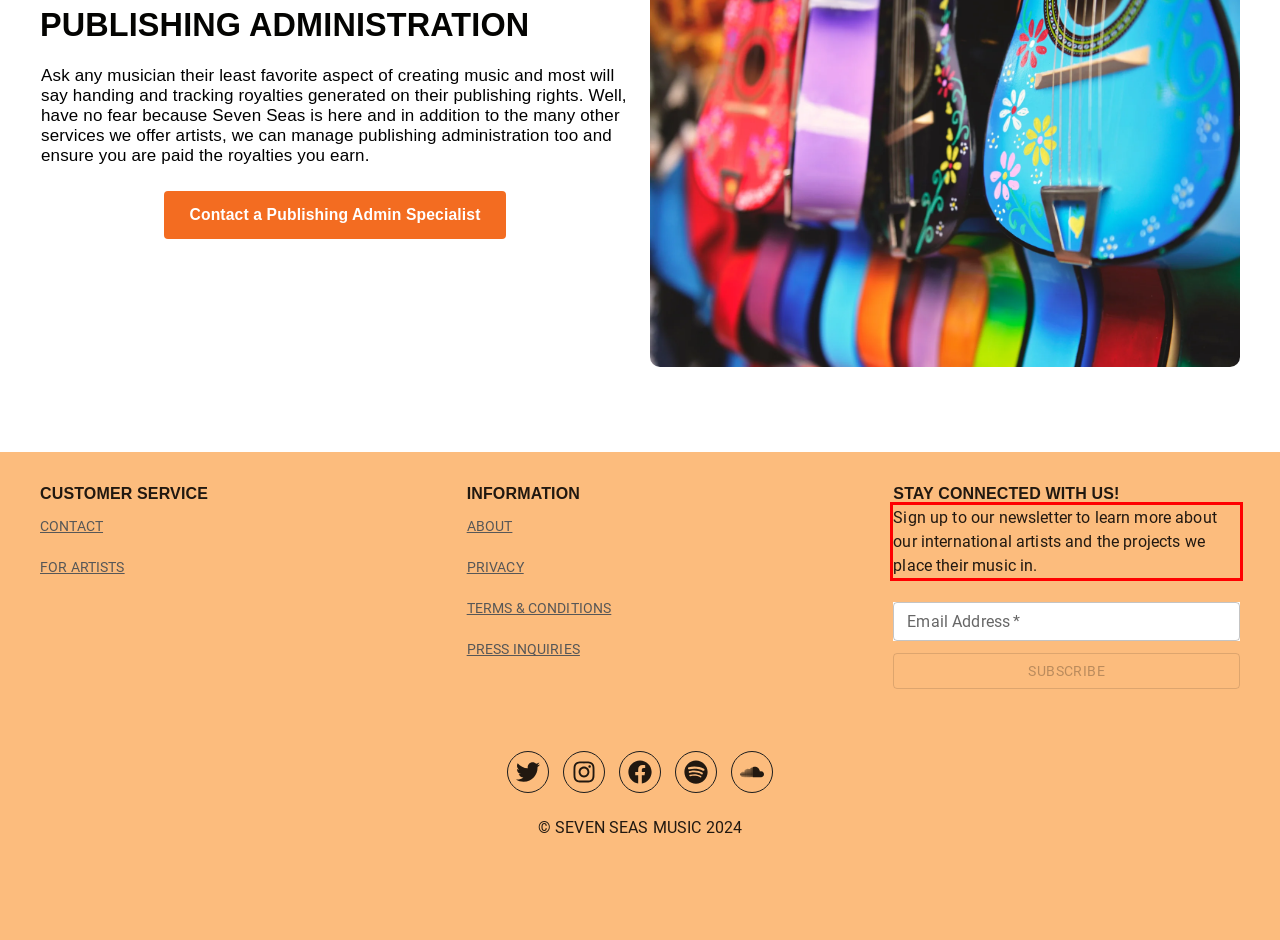Using OCR, extract the text content found within the red bounding box in the given webpage screenshot.

Sign up to our newsletter to learn more about our international artists and the projects we place their music in.